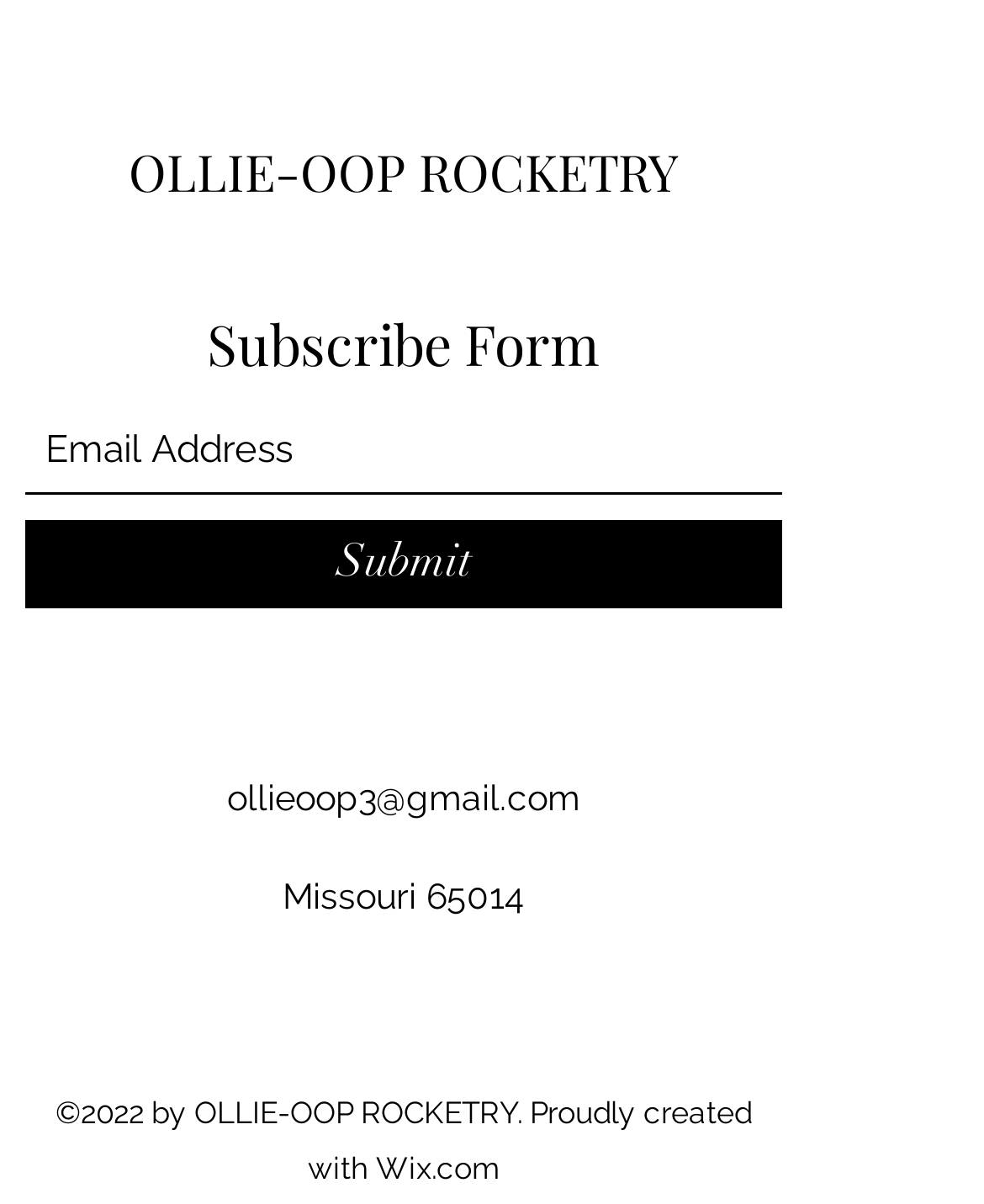Determine the bounding box coordinates for the UI element matching this description: "OLLIE-OOP ROCKETRY".

[0.131, 0.114, 0.69, 0.171]